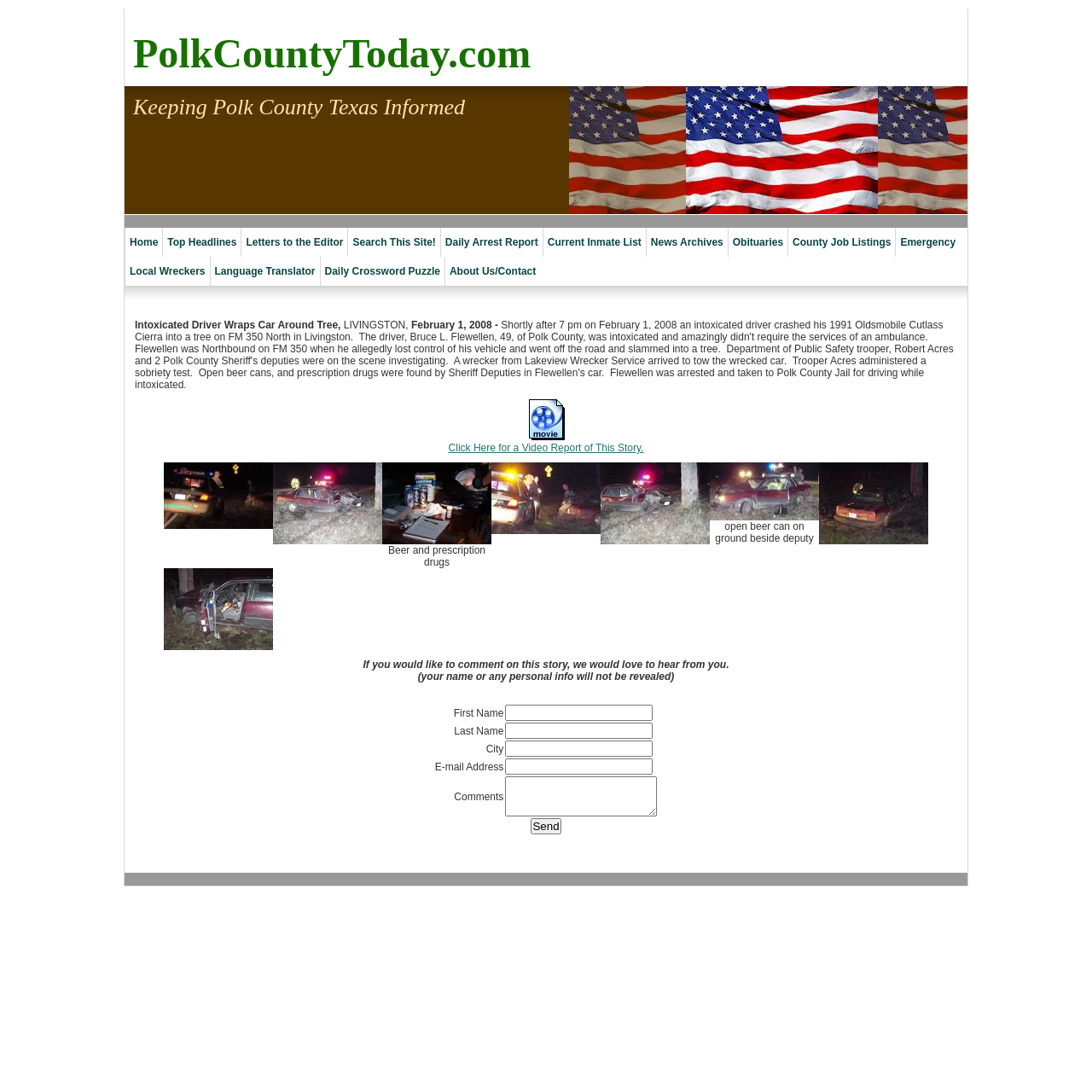Give the bounding box coordinates for the element described by: "Letters to the Editor".

[0.221, 0.209, 0.318, 0.235]